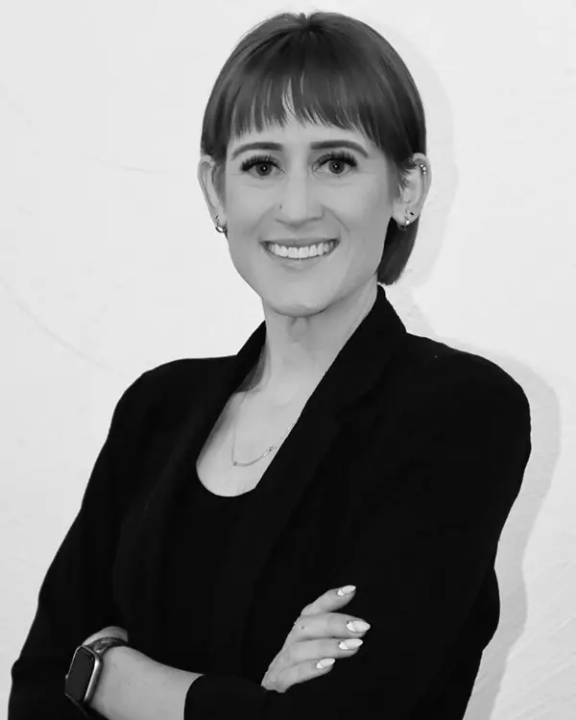Create a detailed narrative of what is happening in the image.

The image features Sarah Boling, the Salon Director and Master Stylist at Ethereal Salon. She is depicted in a professional black blazer, exuding confidence with her arms crossed and a warm smile. The monochrome effect emphasizes her approachable demeanor, set against a clean white background. Sarah’s passion for hair artistry is reflected in her expression, showcasing her dedication to excellence. With a background in photography that fueled her desire for creative control, she leads her team with a strong focus on coaching and setting high standards. Sarah's multifaceted expertise in cutting, coloring, and styling aligns with her commitment to delivering exceptional experiences for her clients.